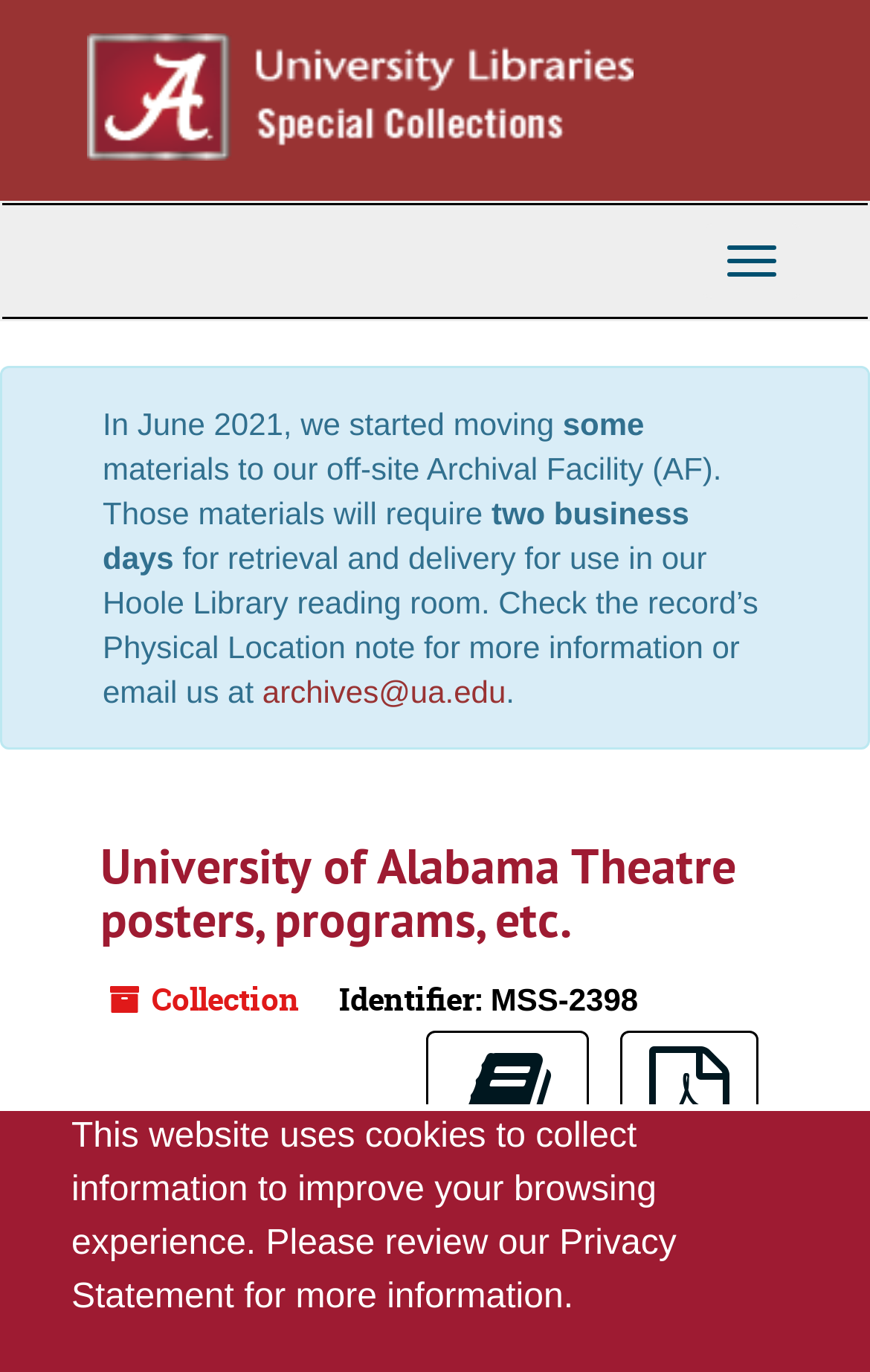Refer to the image and answer the question with as much detail as possible: What is the identifier of the collection?

I found the answer by looking at the static text element with the label 'Identifier:' and the corresponding value 'MSS-2398'.